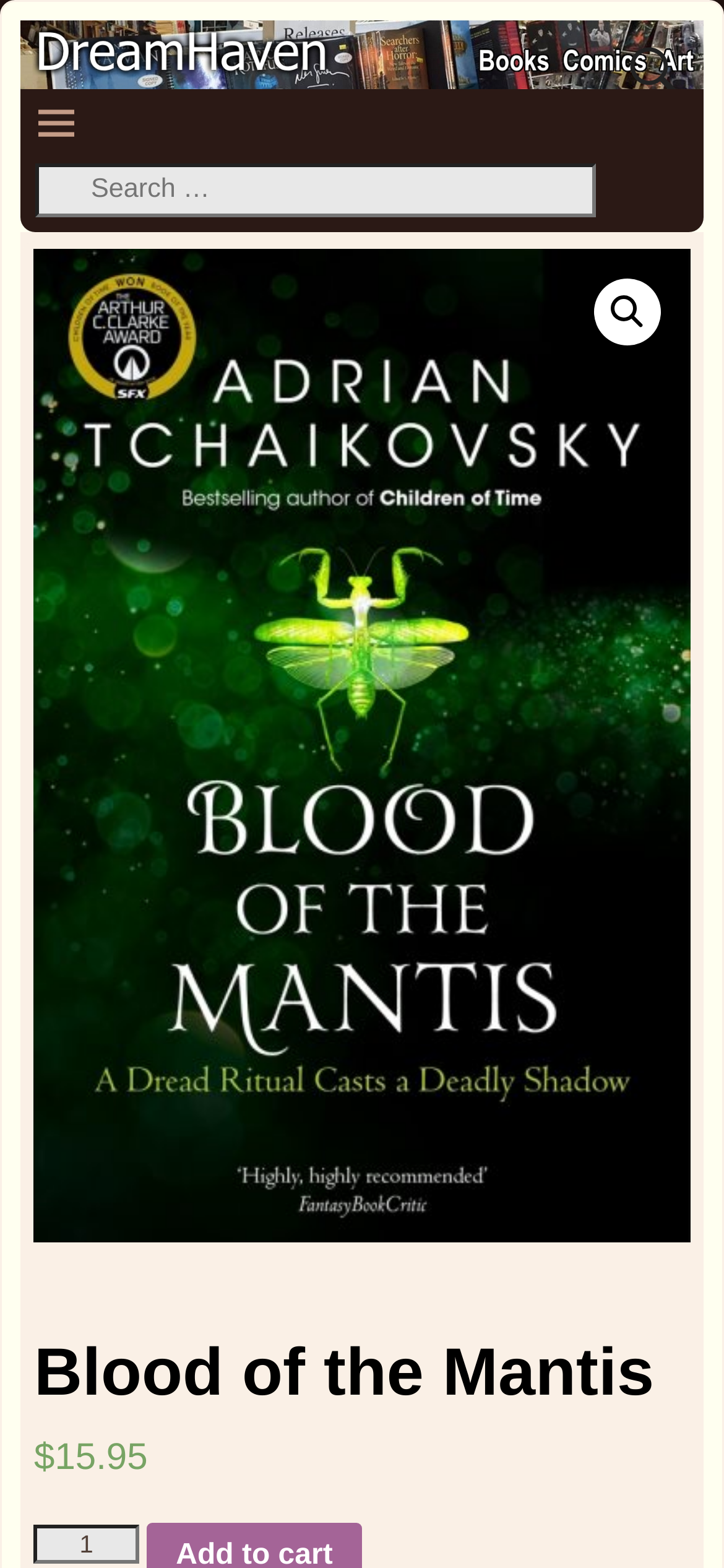What is the purpose of the search box?
Look at the image and construct a detailed response to the question.

I inferred the purpose of the search box by its location and the presence of a magnifying glass icon next to it. The search box is likely used to search for books or other content on the website.